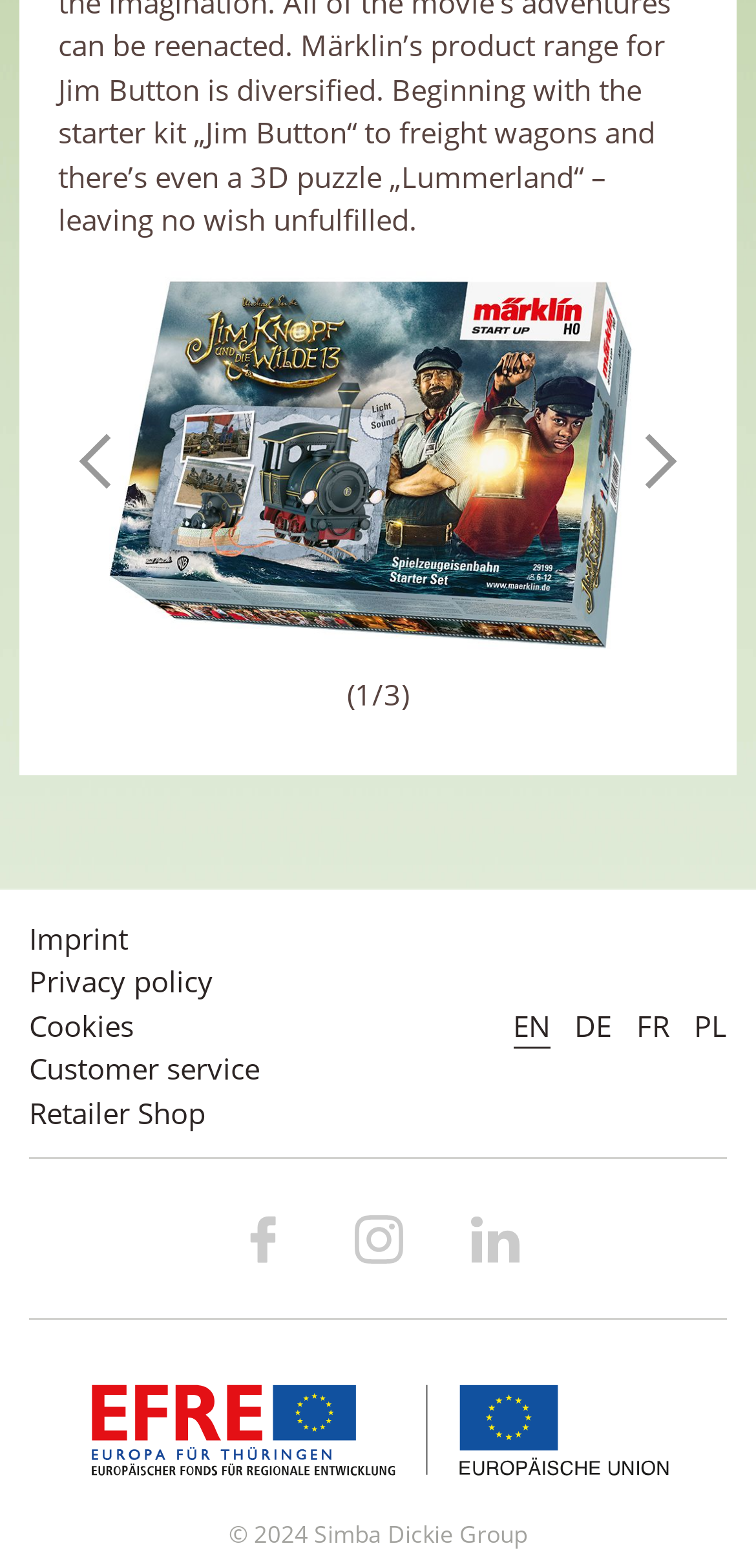Identify the bounding box coordinates of the region that should be clicked to execute the following instruction: "Click the 'Next' button".

[0.833, 0.282, 0.885, 0.307]